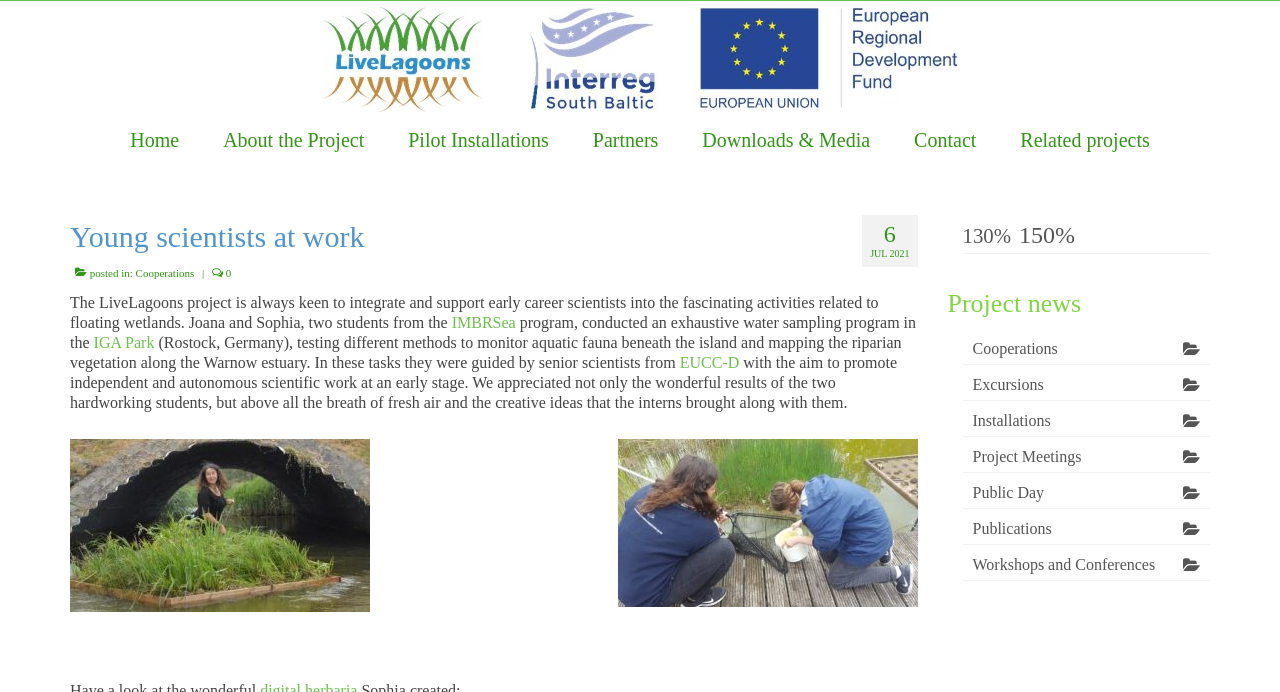Generate a comprehensive description of the webpage.

The webpage is about the LiveLagoons project, which focuses on integrating and supporting early career scientists in floating wetlands activities. At the top, there is a logo and a navigation menu with links to different sections of the website, including "Home", "About the Project", "Pilot Installations", "Partners", "Downloads & Media", "Contact", and "Related projects".

Below the navigation menu, there is a header section with a title "Young scientists at work" and a subtitle "posted in: Cooperations". The main content of the page is a text block that describes the project's efforts to support early career scientists, specifically two students, Joana and Sophia, who conducted a water sampling program in the IGA Park in Rostock, Germany.

To the right of the main content, there is a sidebar with a heading "Project news" and several links to different categories of news, including "Cooperations", "Excursions", "Installations", "Project Meetings", "Public Day", "Publications", and "Workshops and Conferences". Each link has an icon next to it.

At the bottom of the page, there is a complementary section with links to adjust the font size, including "130%" and "150%".